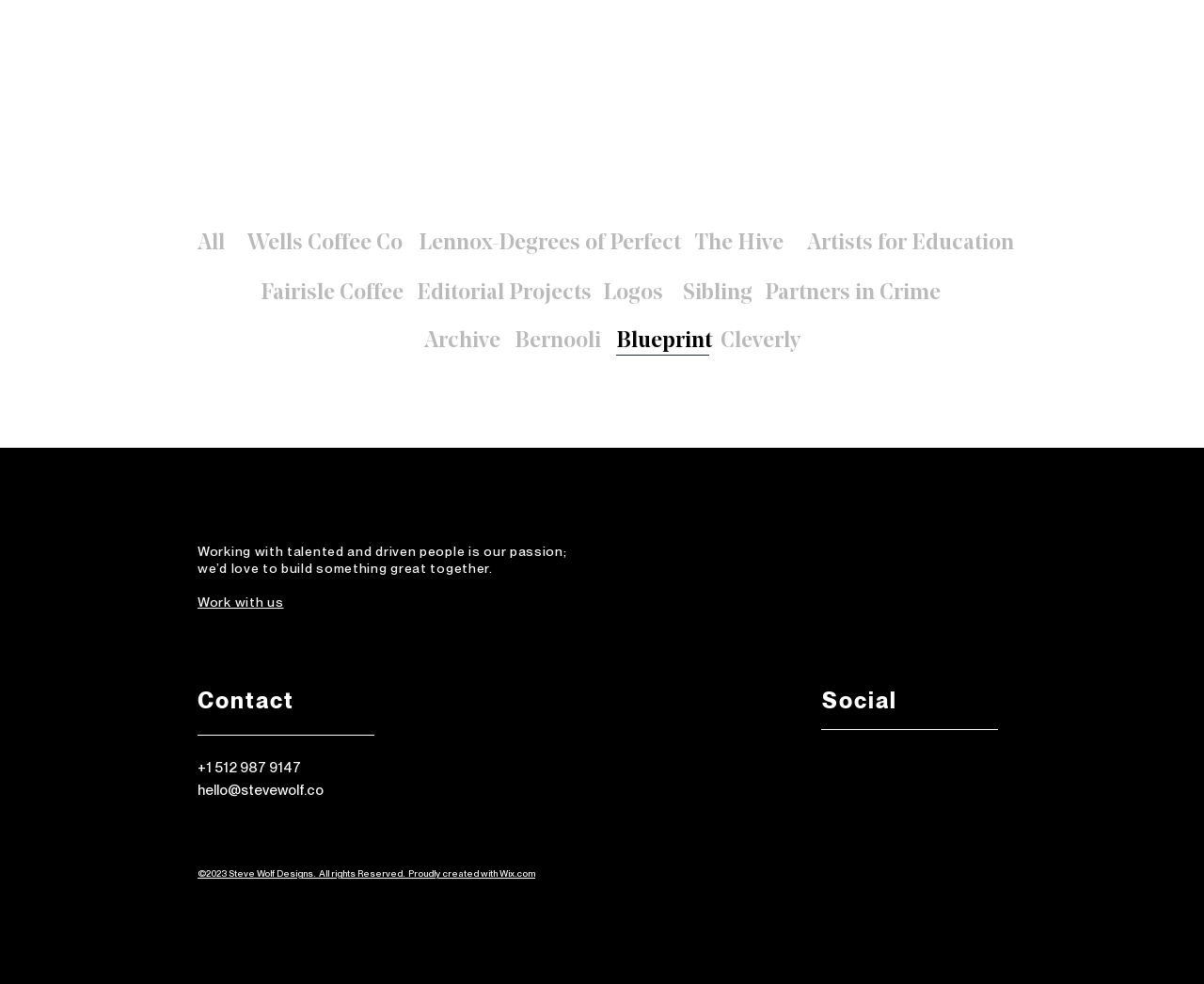What is the company's contact number?
Use the information from the screenshot to give a comprehensive response to the question.

I found the contact number by looking at the 'Contact' section of the webpage, where it is displayed as a static text element.